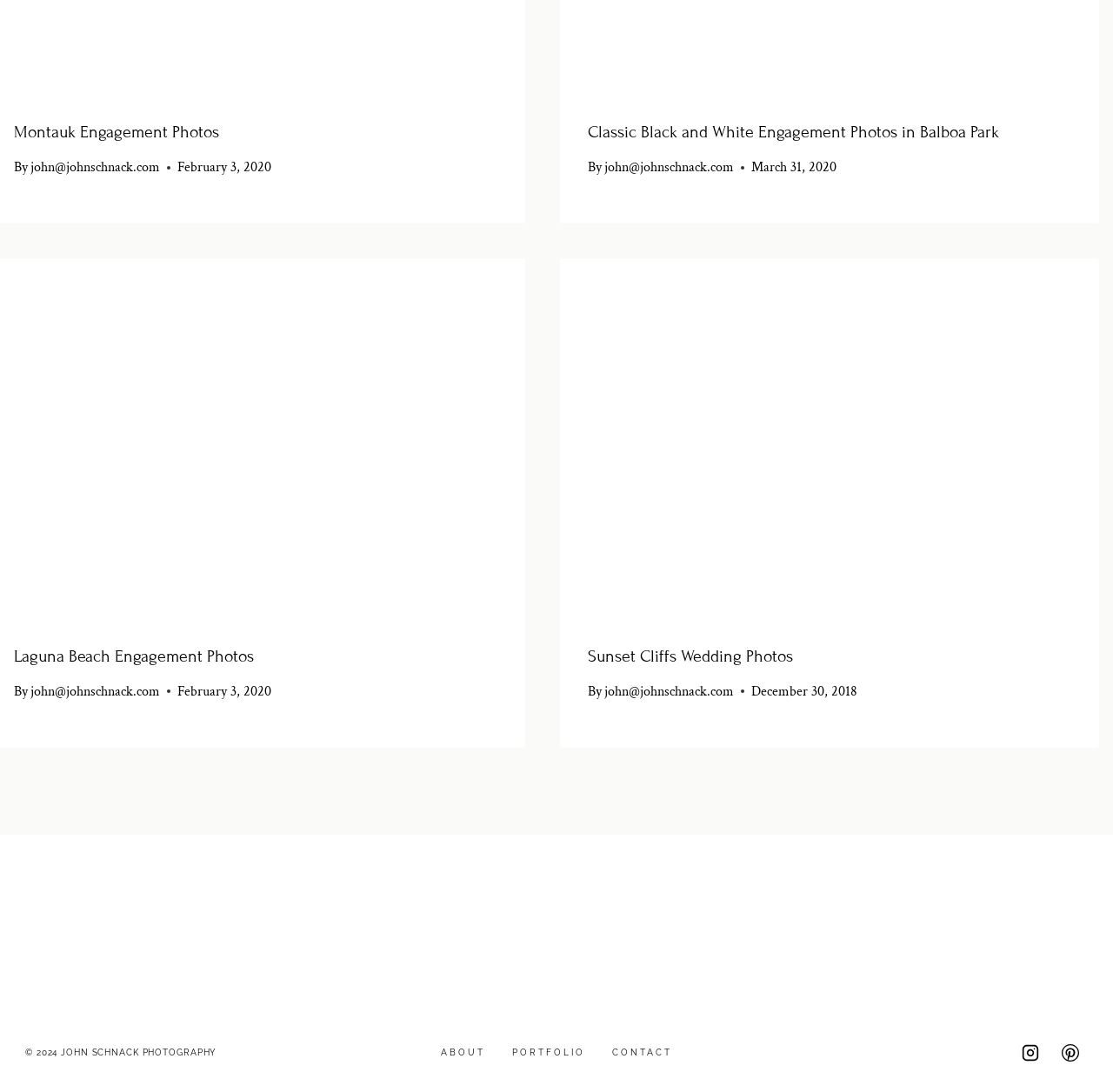Please identify the bounding box coordinates of where to click in order to follow the instruction: "Open Instagram".

[0.91, 0.948, 0.941, 0.98]